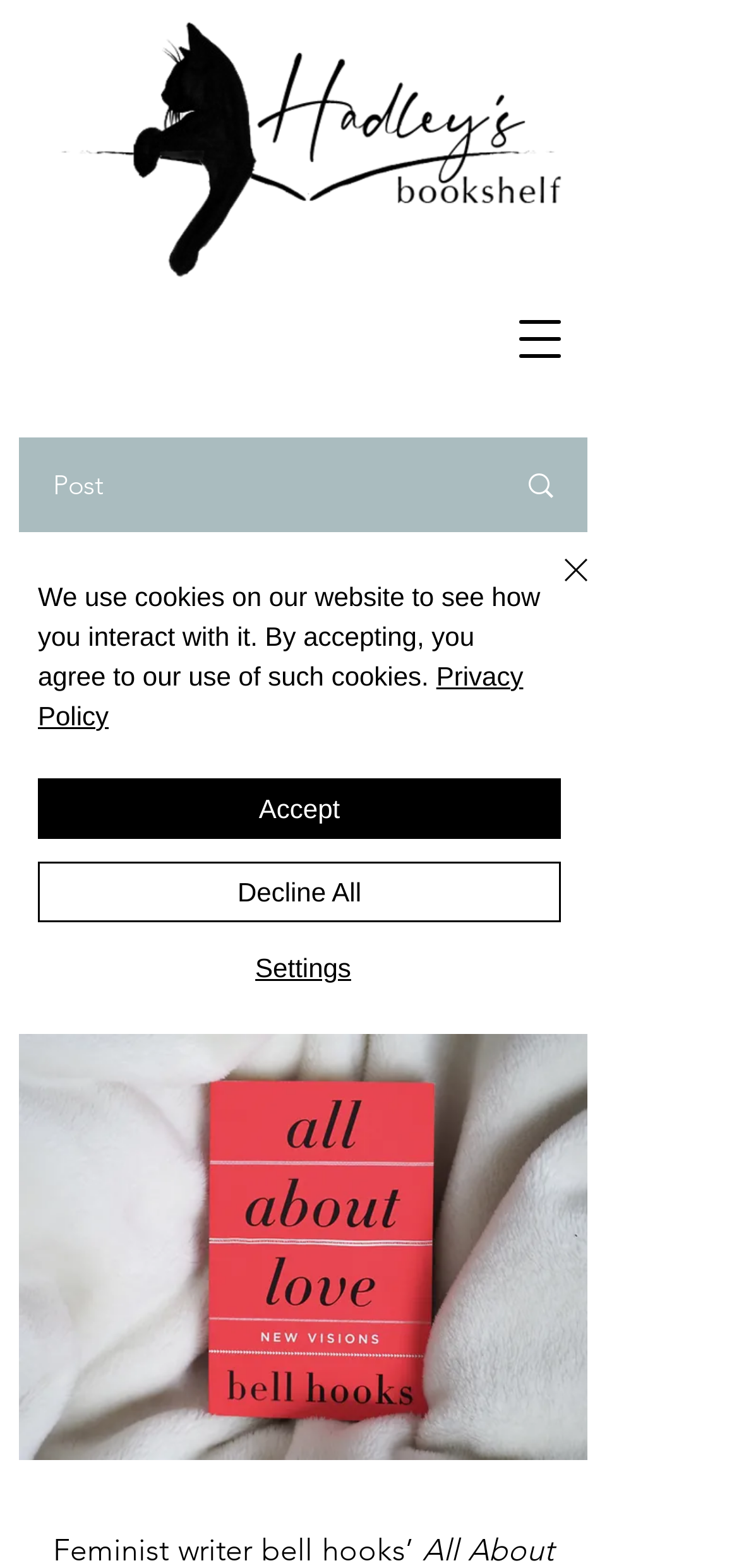Please locate and retrieve the main header text of the webpage.

all about love by bell hooks